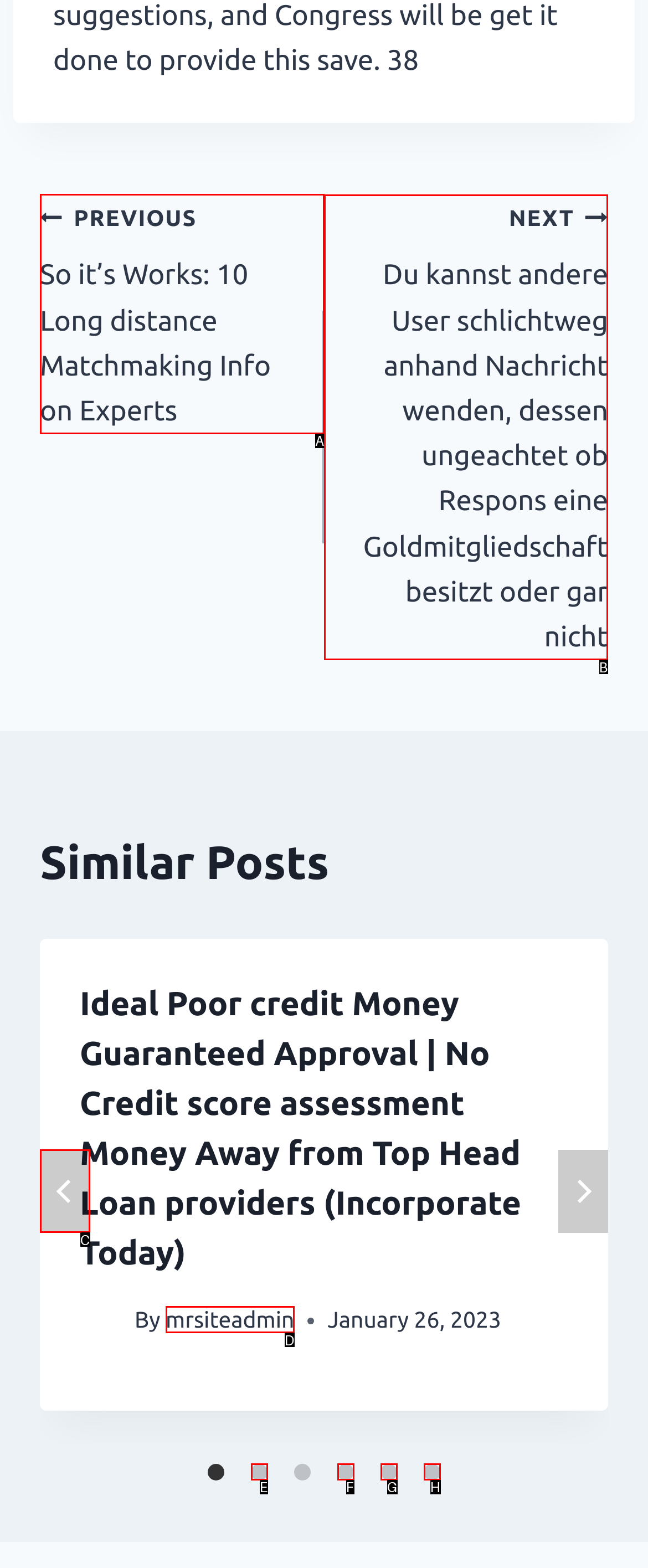What option should I click on to execute the task: Click on the 'NEXT' link? Give the letter from the available choices.

B